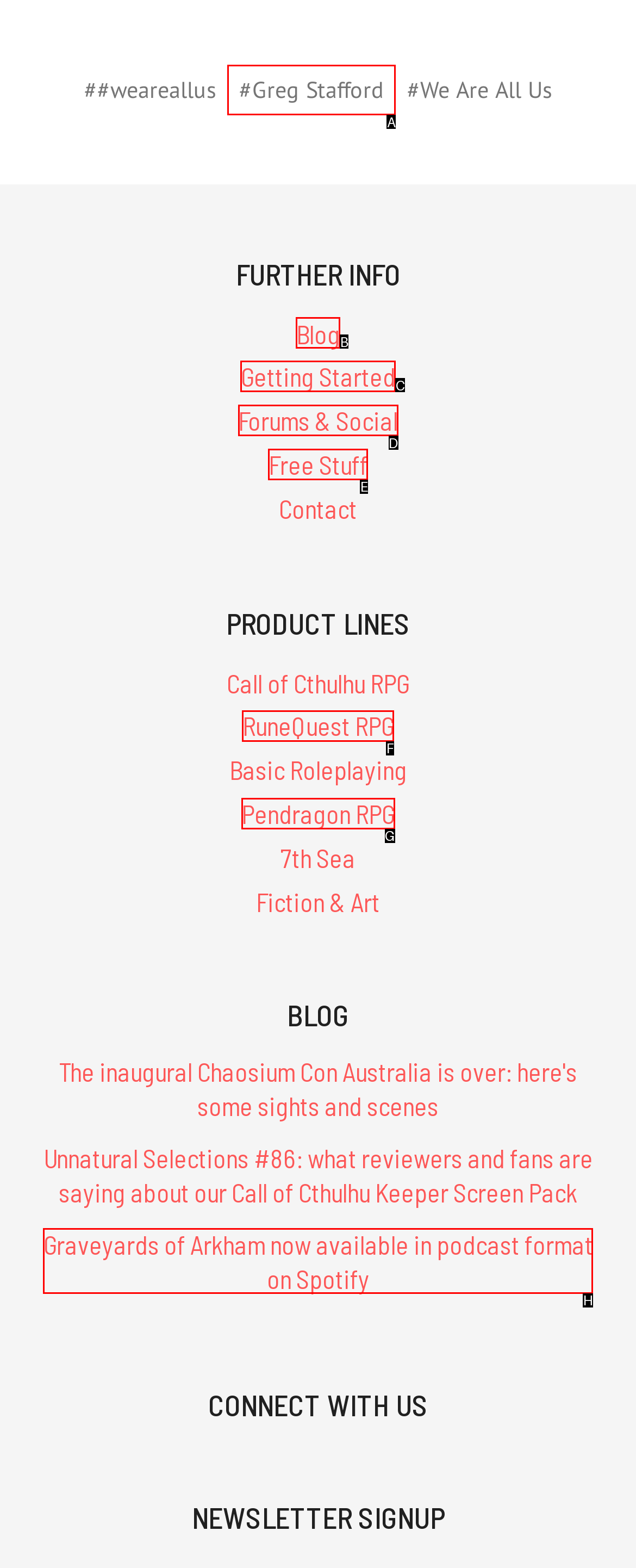Please identify the correct UI element to click for the task: Explore the 'Getting Started' section Respond with the letter of the appropriate option.

C